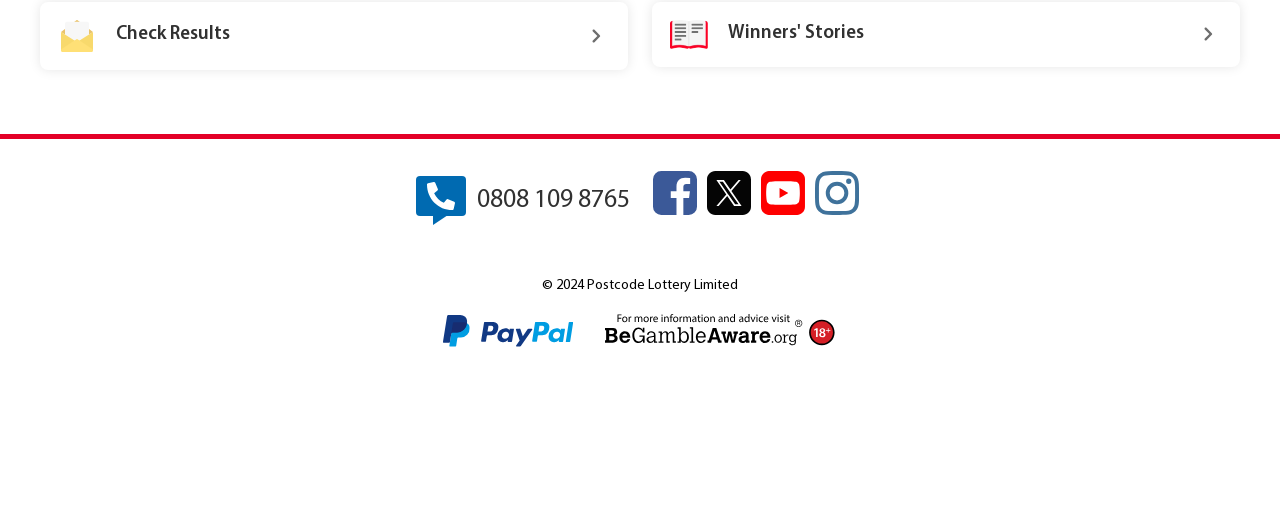Identify and provide the bounding box coordinates of the UI element described: "PayPal". The coordinates should be formatted as [left, top, right, bottom], with each number being a float between 0 and 1.

[0.346, 0.622, 0.448, 0.719]